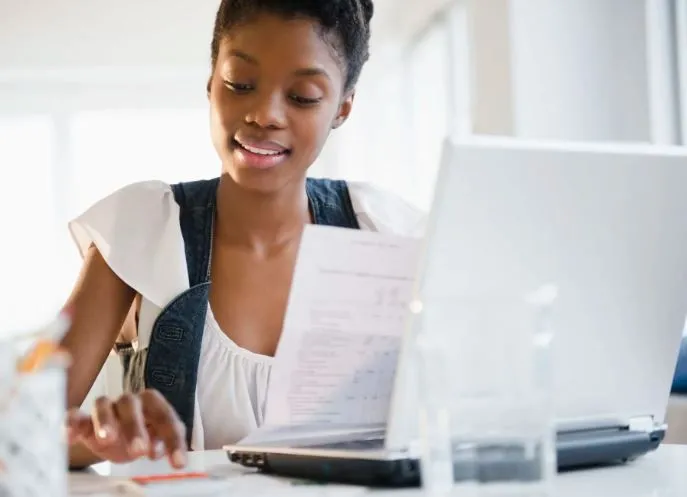Give a one-word or one-phrase response to the question: 
What is the woman holding in one hand?

A piece of paper